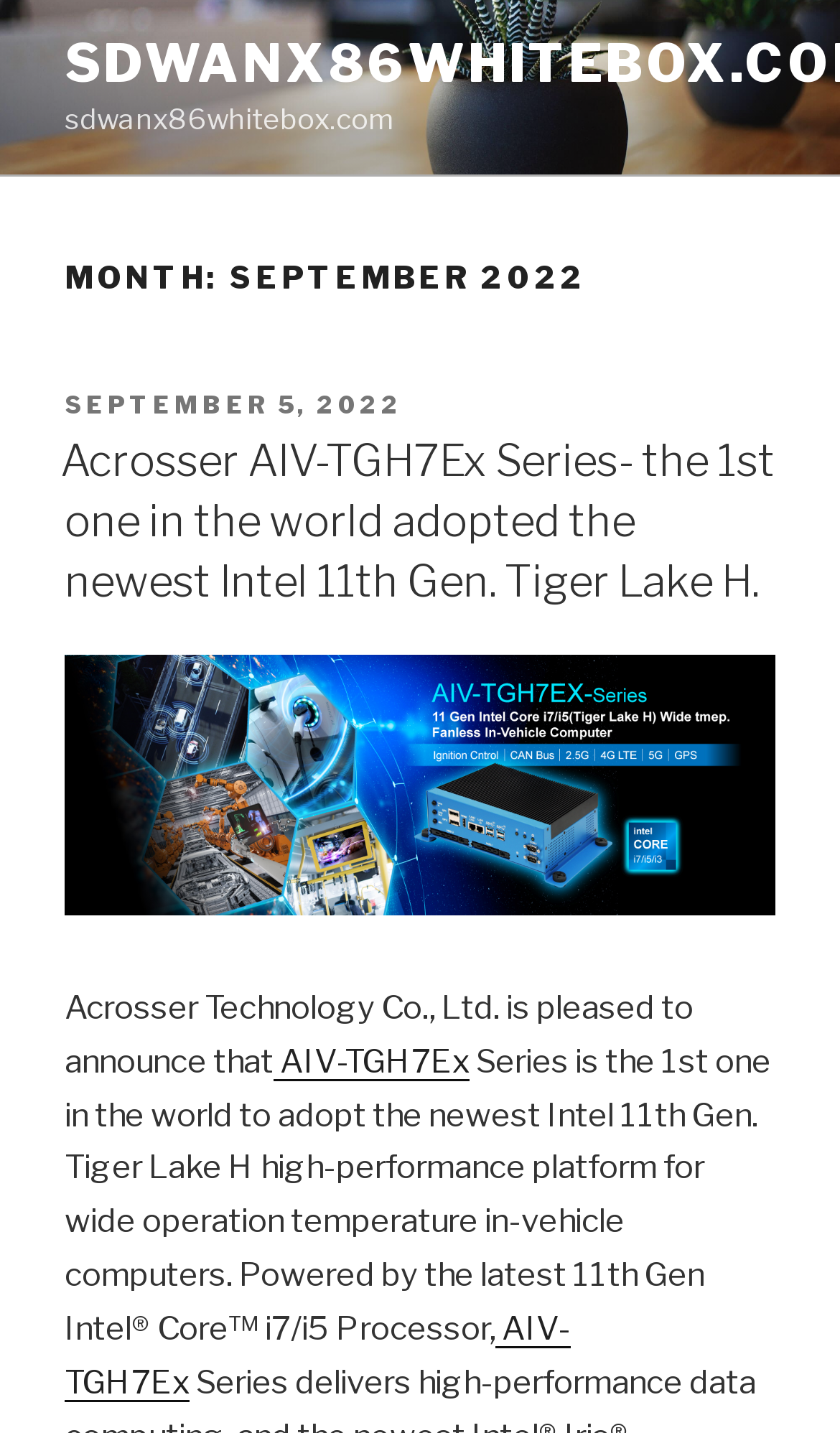When was the latest article posted?
Using the image, answer in one word or phrase.

SEPTEMBER 5, 2022